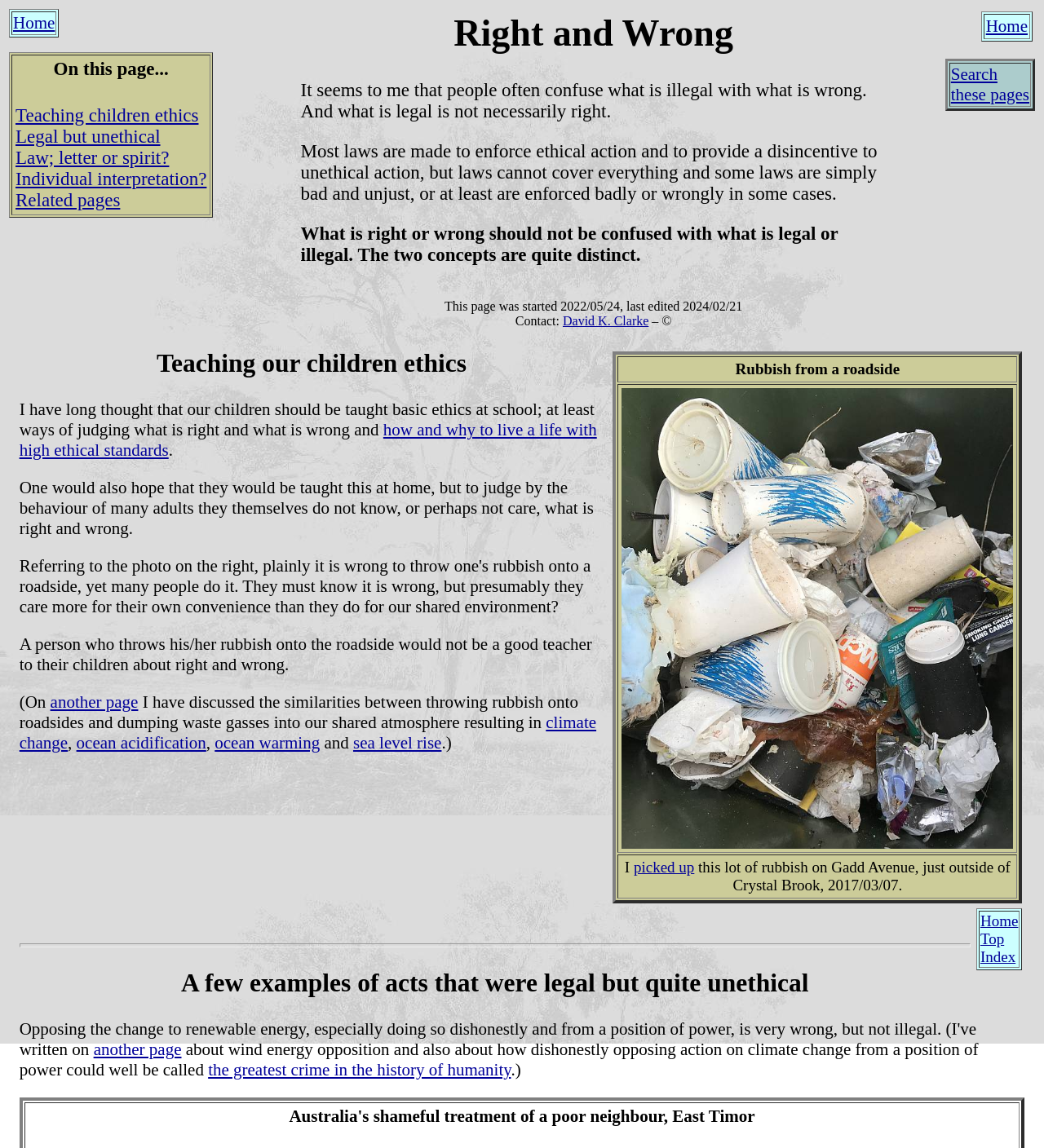Use a single word or phrase to answer the question:
What is the author's opinion on throwing rubbish onto roadsides?

It is wrong